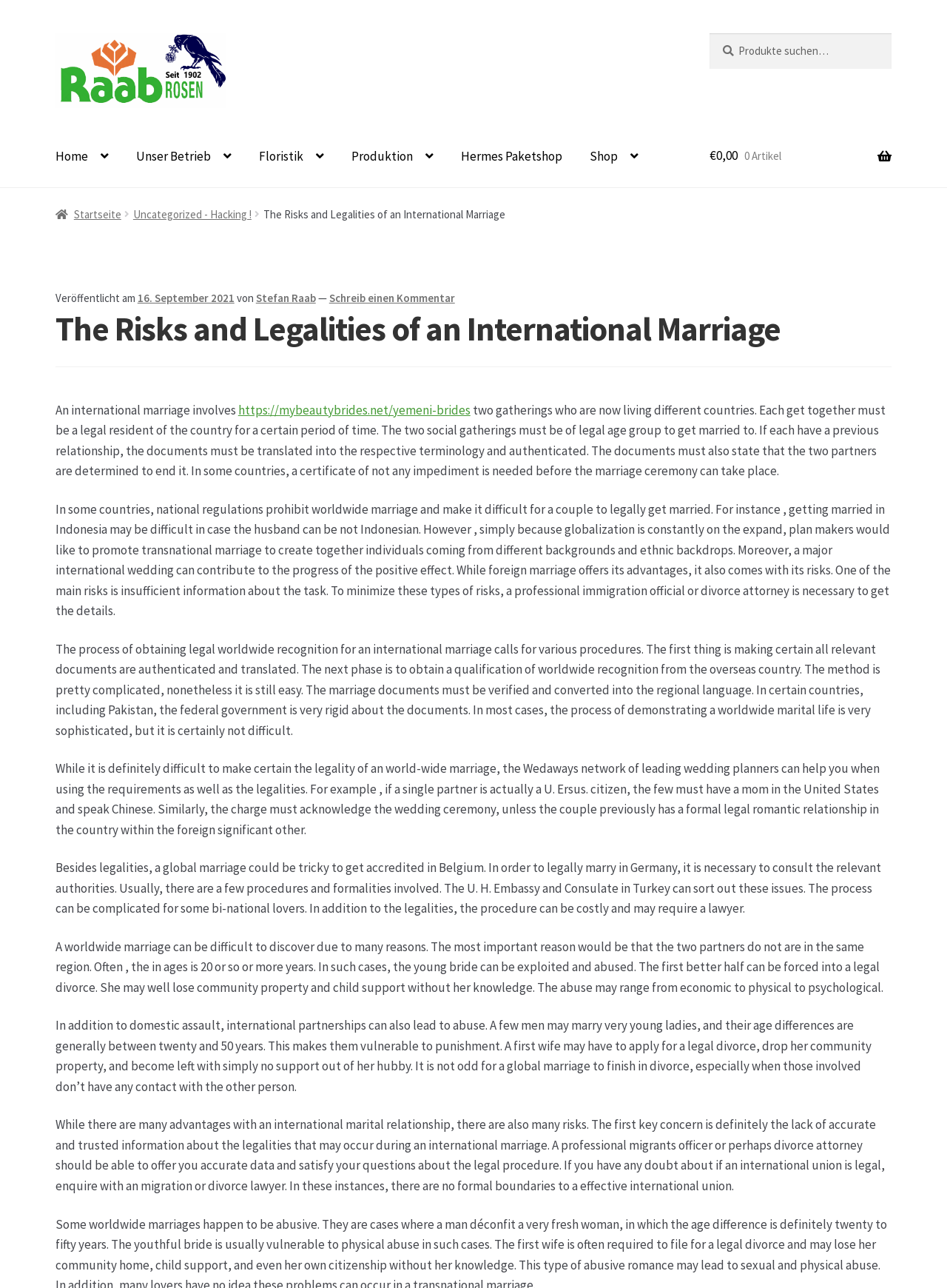Please examine the image and answer the question with a detailed explanation:
Who is the author of this article?

The author of the article is mentioned in the publication information at the top of the page, which states 'Veröffentlicht am 16. September 2021 von Stefan Raab'.